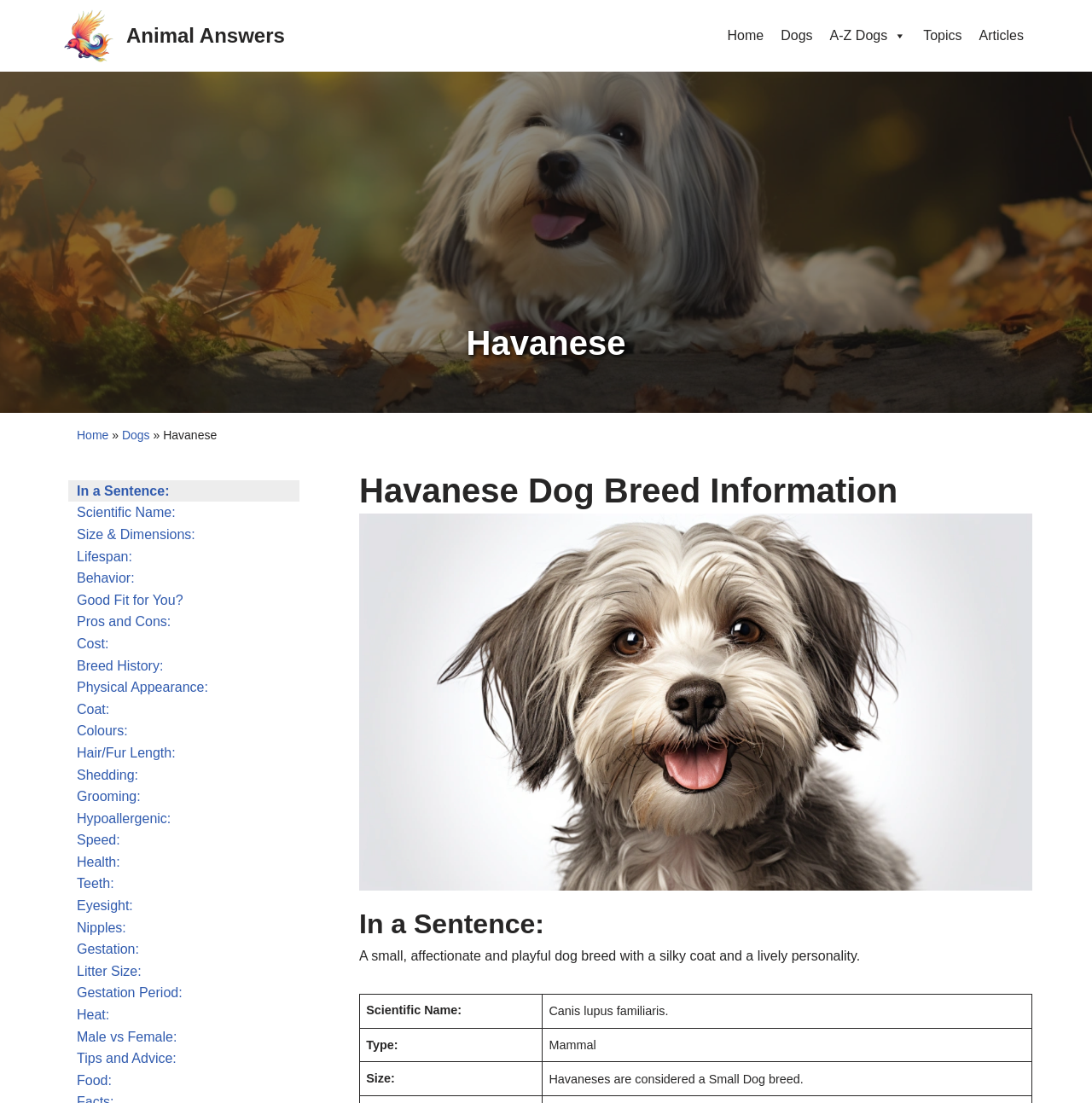What is the temperament of a Havanese dog?
Based on the screenshot, respond with a single word or phrase.

Affectionate and playful